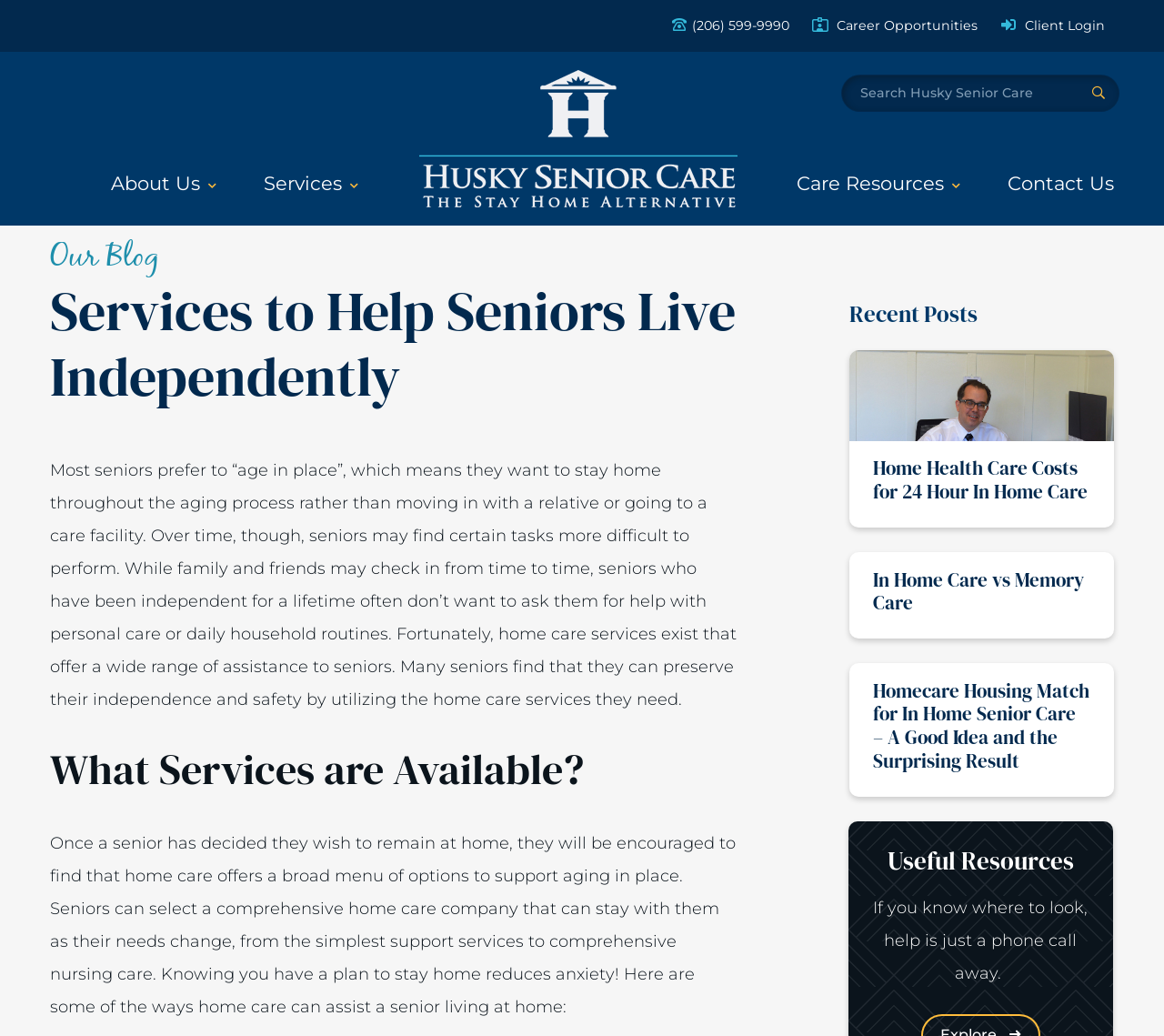Please find the bounding box for the UI component described as follows: "alt="Husky Senior Care"".

[0.329, 0.05, 0.665, 0.218]